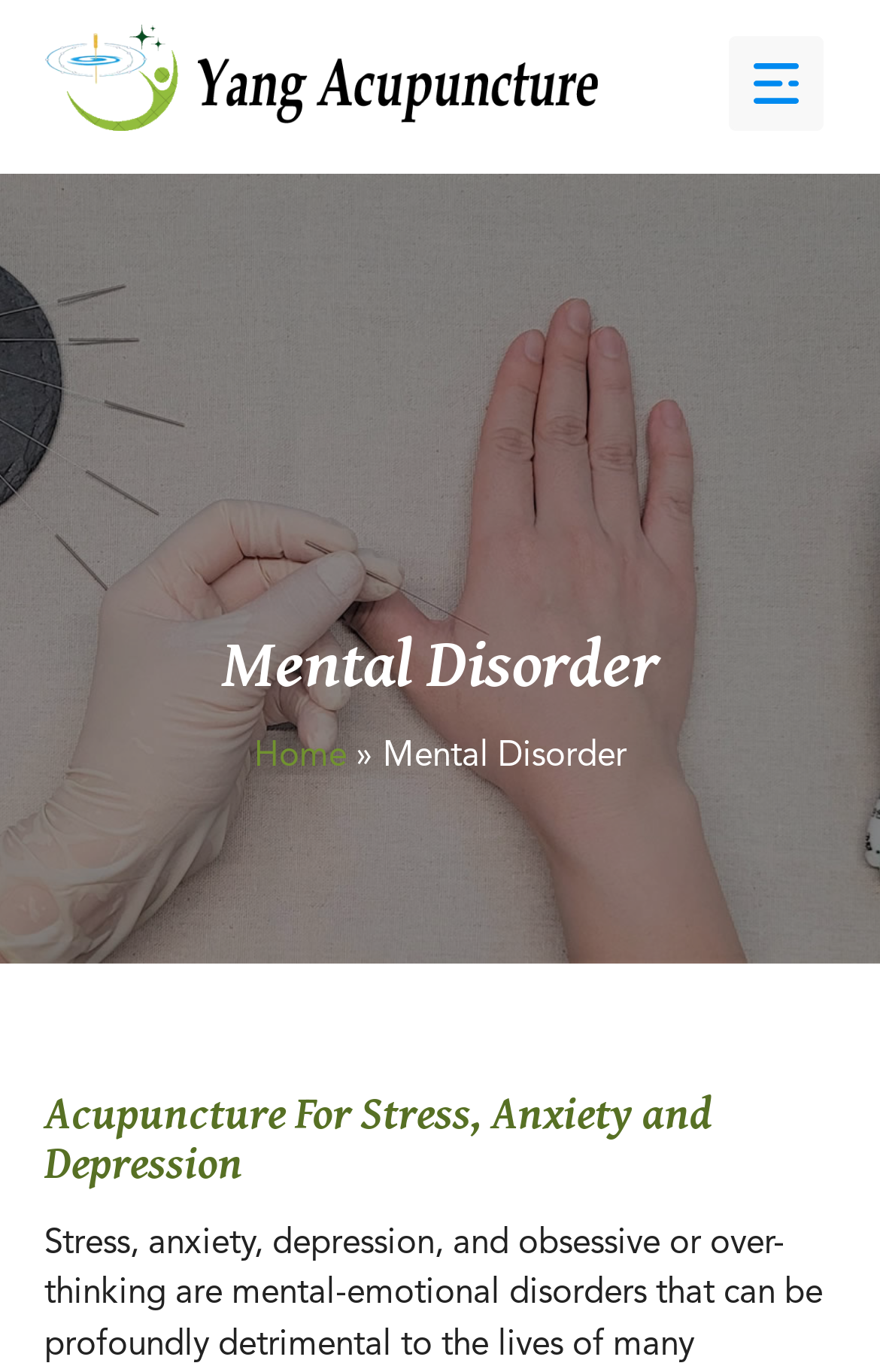Respond to the question below with a single word or phrase: What is the bounding box coordinate of the 'Mental Disorder' heading?

[0.05, 0.455, 0.95, 0.509]